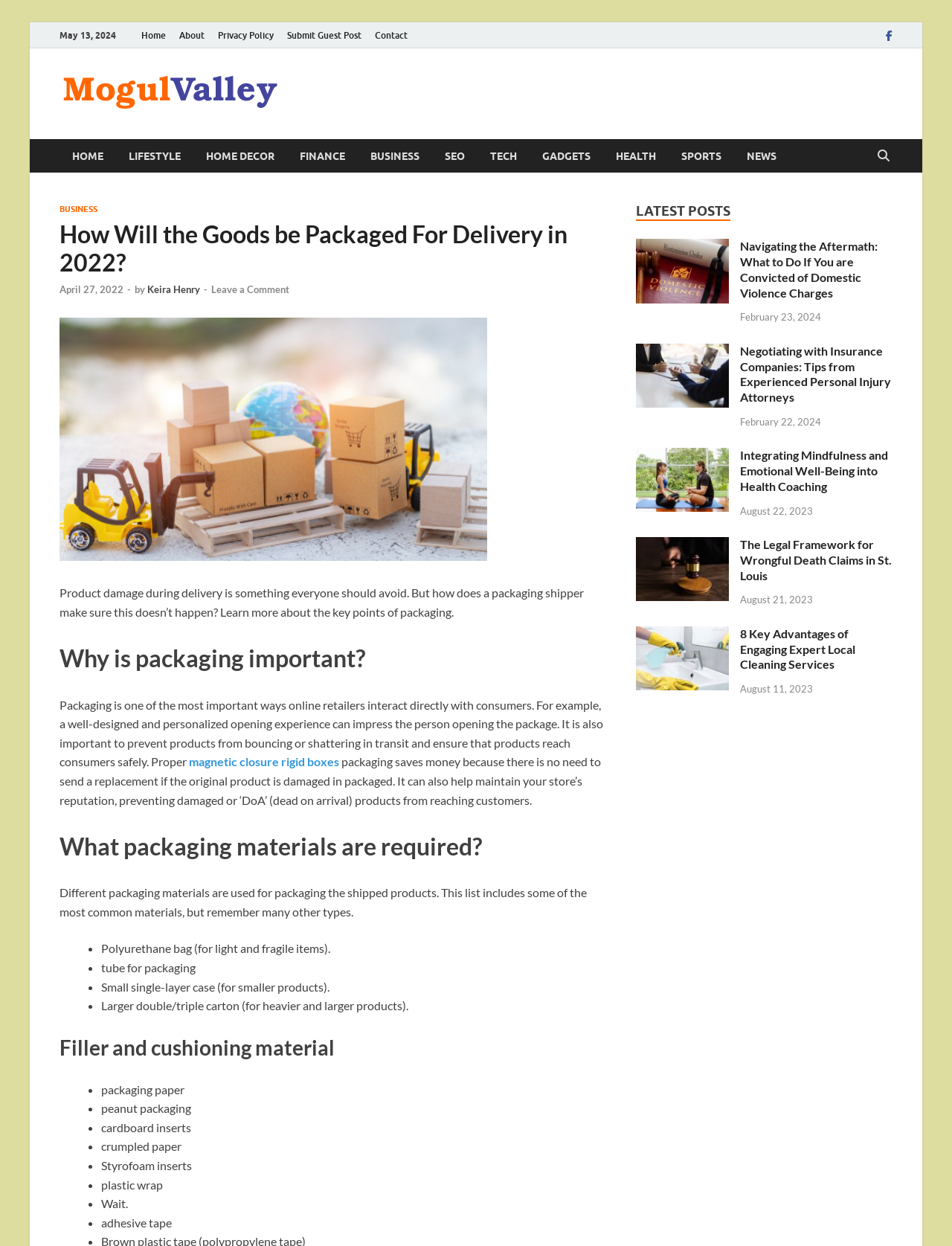What is the topic of the main article?
Please provide a comprehensive answer based on the visual information in the image.

The main article is about packaging, specifically how to package goods for delivery in 2022, and the importance of proper packaging to prevent product damage and maintain a store's reputation.